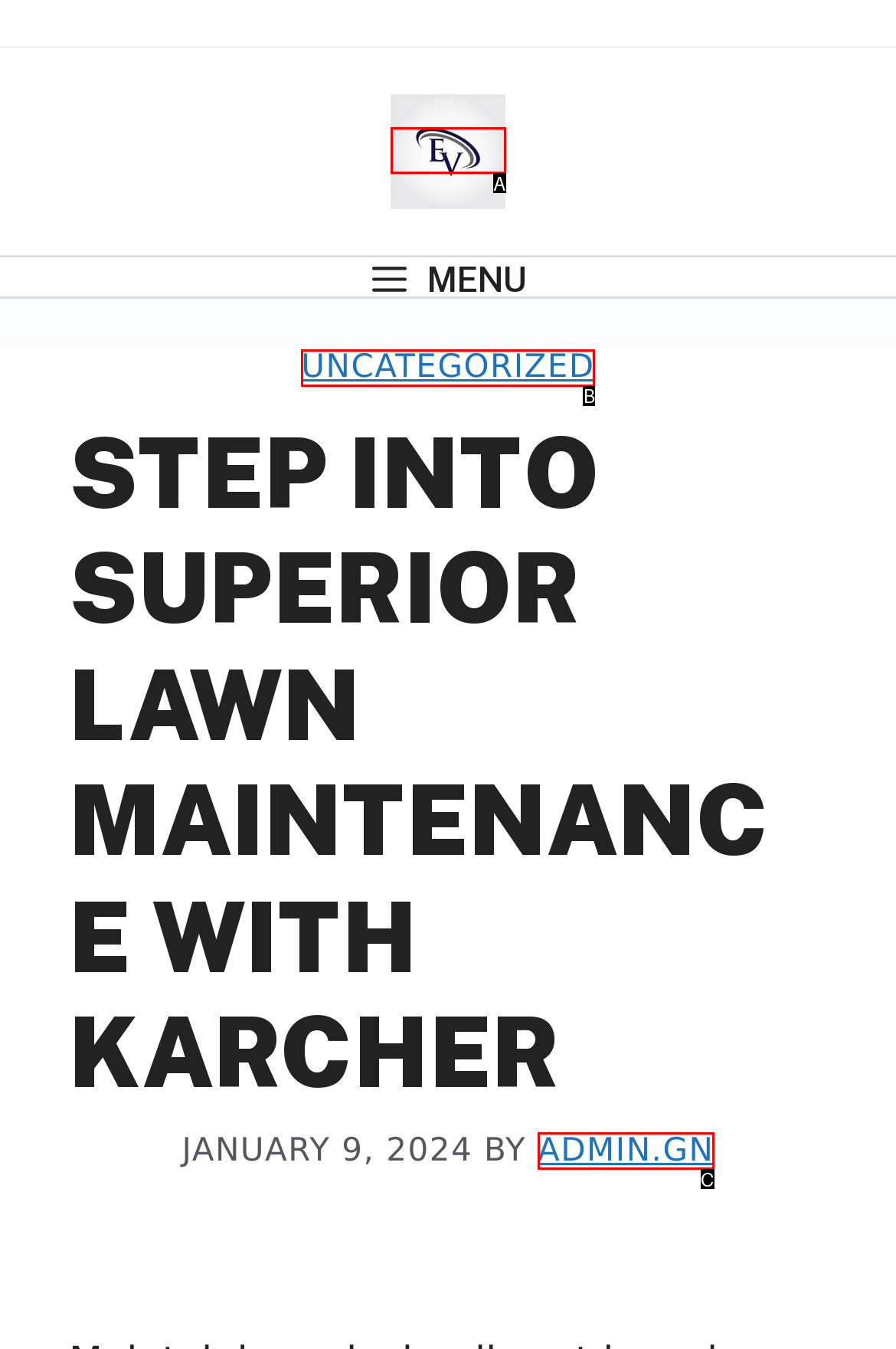Identify the letter of the option that best matches the following description: alt="Gardening Nature". Respond with the letter directly.

A